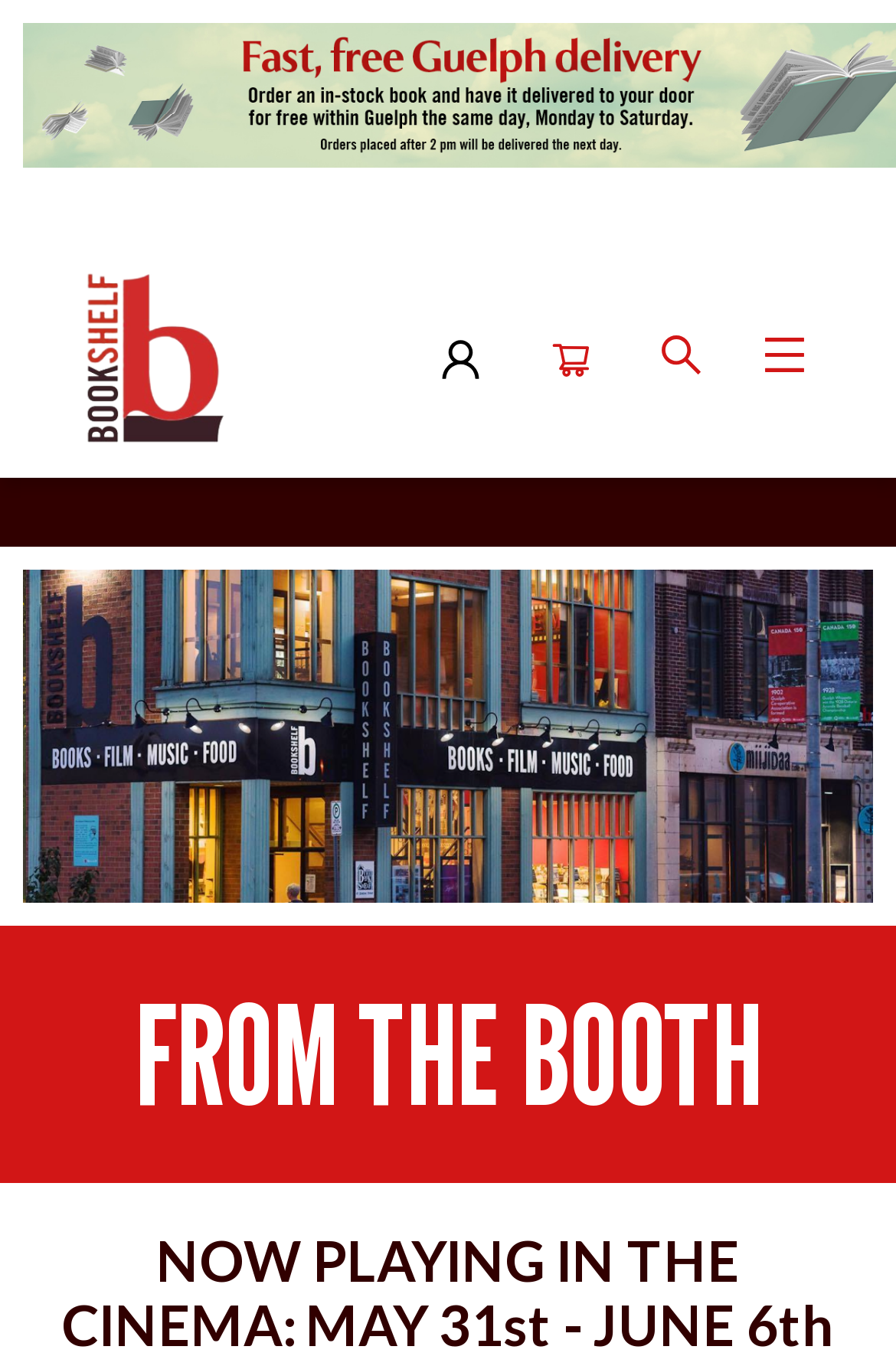Generate a detailed explanation of the webpage's features and information.

The webpage appears to be a product view page for a book with the ISBN 9780593299395, likely from an independent bookstore called "The Bookshelf". 

At the top left of the page, there is an image of "The Bookshelf" logo. To the right of the logo, there is an image of a user, followed by a "Checkout" link, a "Search" image, and a "Menu" image, all aligned horizontally. 

Below the top navigation bar, there is a prominent alert section that takes up a significant portion of the page, displaying the product title "Product View 9780593299395". 

Further down the page, there are two headings. The first heading, "FROM THE BOOTH", is positioned near the top center of the page. The second heading, "NOW PLAYING IN THE CINEMA: MAY 31st - JUNE 6th", is located near the bottom center of the page, indicating that the bookstore also has a cinema section.